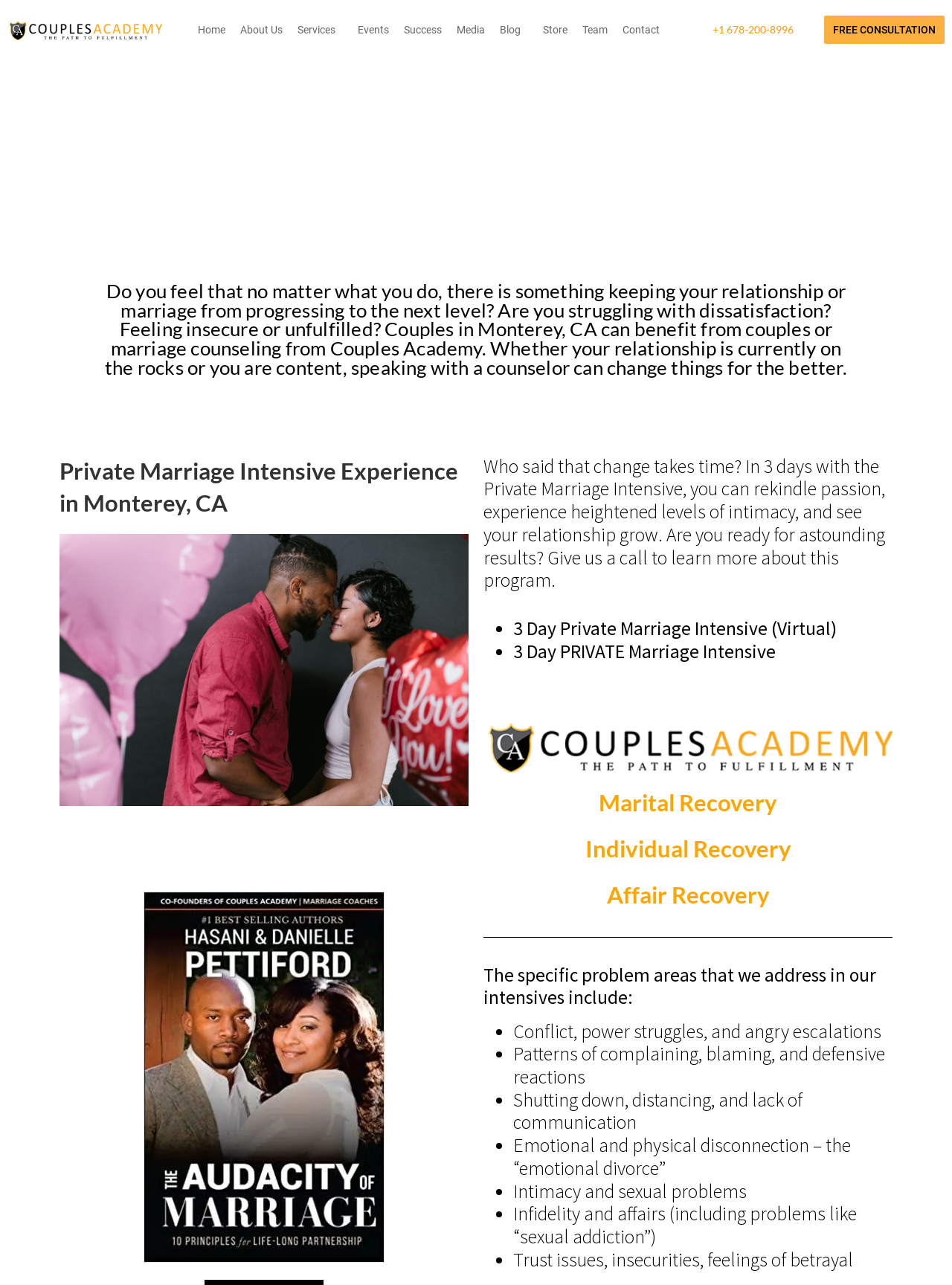Analyze the image and give a detailed response to the question:
How many problem areas are addressed in the intensives?

I counted the number of problem areas addressed in the intensives by examining the list markers and static text elements on the webpage. I found 7 list markers with coordinates ranging from [0.52, 0.794, 0.528, 0.811] to [0.52, 0.971, 0.528, 0.989], which correspond to the problem areas addressed in the intensives.